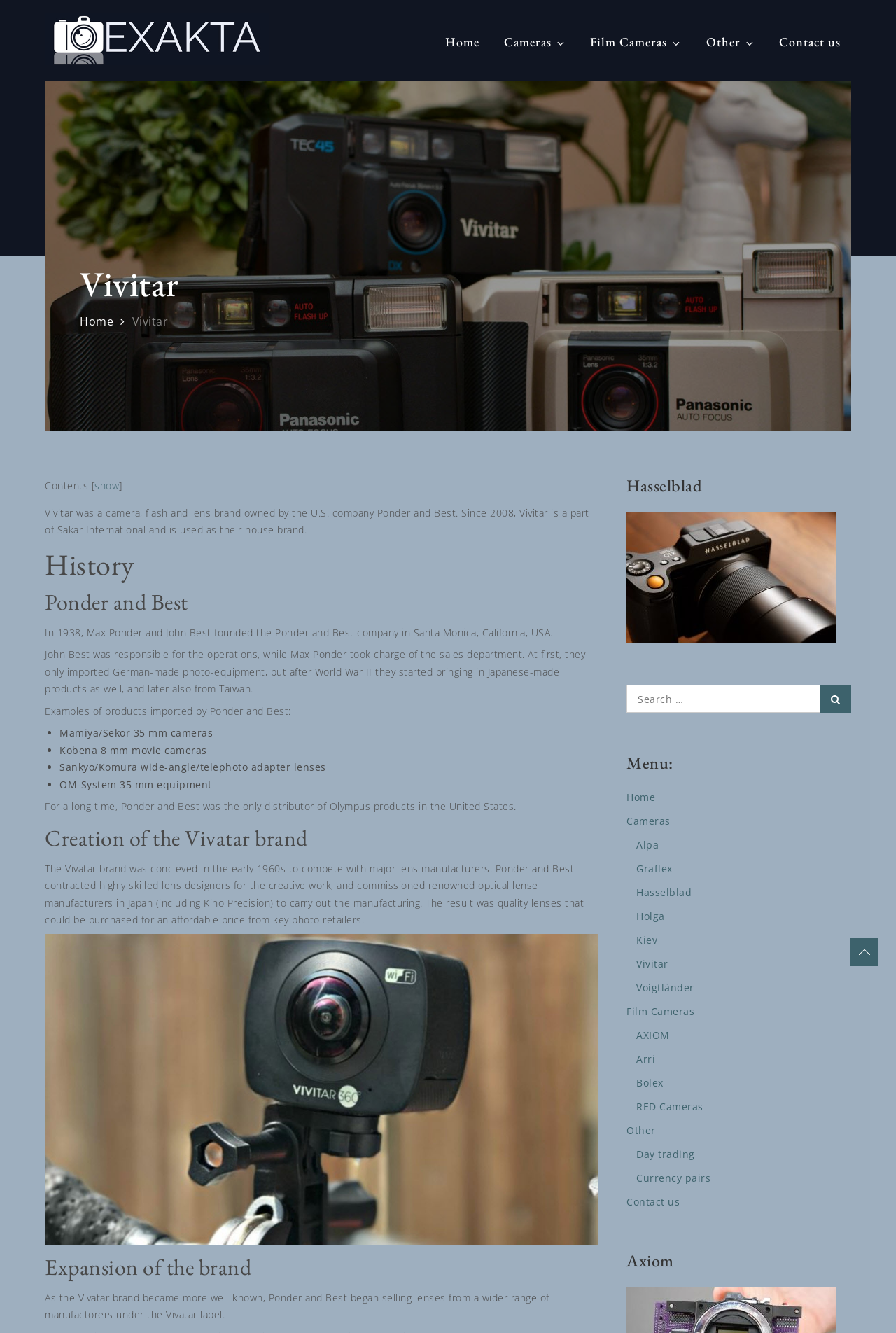Locate the bounding box coordinates of the element I should click to achieve the following instruction: "Click on the 'Home' link".

[0.485, 0.003, 0.547, 0.06]